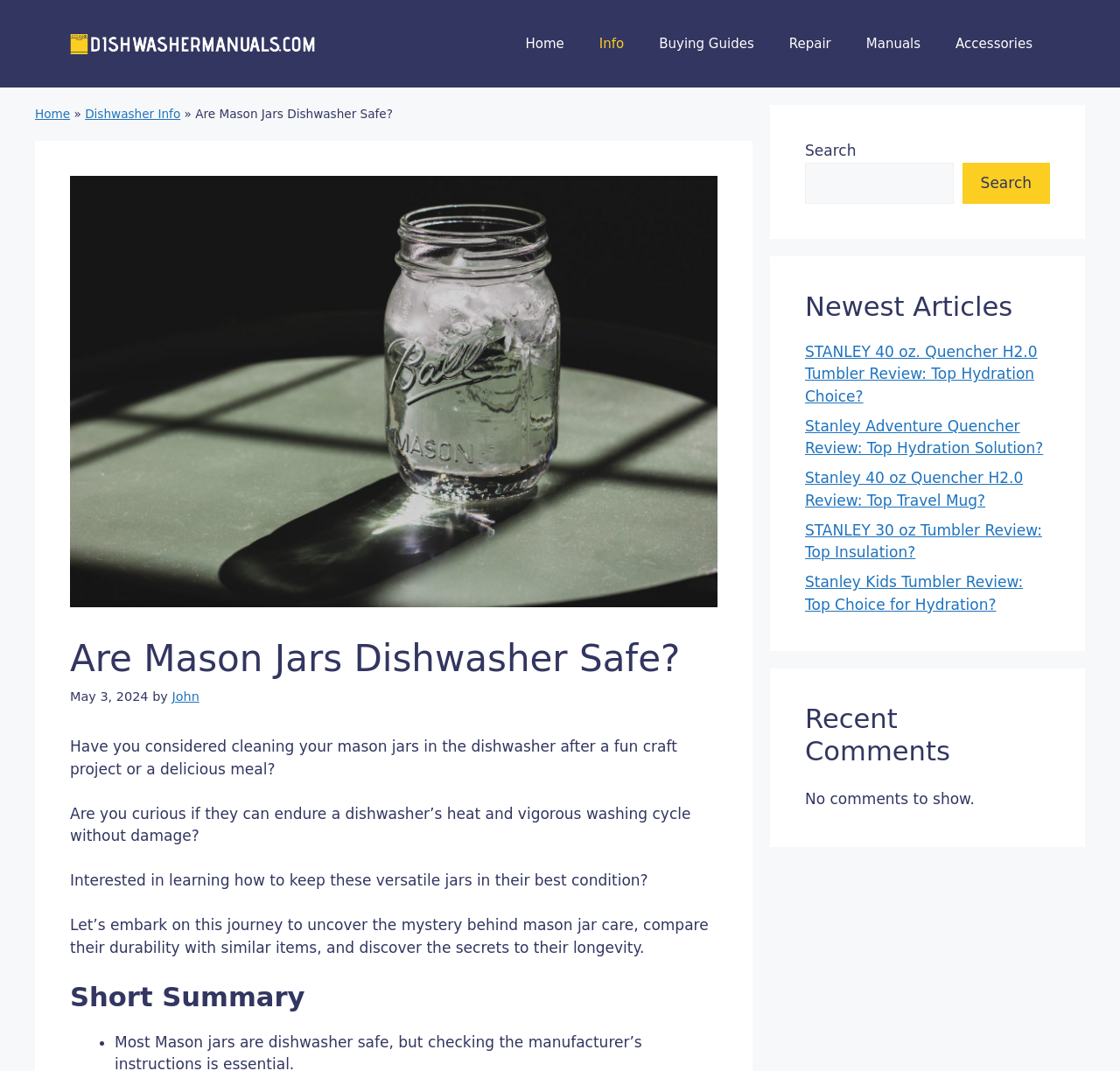Give an in-depth explanation of the webpage layout and content.

This webpage is about mason jars and their safety in dishwashers. At the top, there is a banner with a link to "Dishwasher Manuals" accompanied by an image. Below the banner, there is a primary navigation menu with links to "Home", "Info", "Buying Guides", "Repair", "Manuals", and "Accessories". 

To the left of the navigation menu, there is a breadcrumbs navigation with links to "Home" and "Dishwasher Info", followed by the title "Are Mason Jars Dishwasher Safe?" in a larger font. Below the title, there is an image related to mason jars and dishwashers.

The main content of the webpage is divided into sections. The first section has a heading "Are Mason Jars Dishwasher Safe?" and is followed by a series of paragraphs discussing the topic. The paragraphs are separated by a small gap, and the text is written in a conversational tone. 

Below the main content, there are three complementary sections. The first section has a search bar with a search button. The second section is titled "Newest Articles" and lists five links to articles about Stanley tumblers and hydration solutions. The third section is titled "Recent Comments" but does not show any comments.